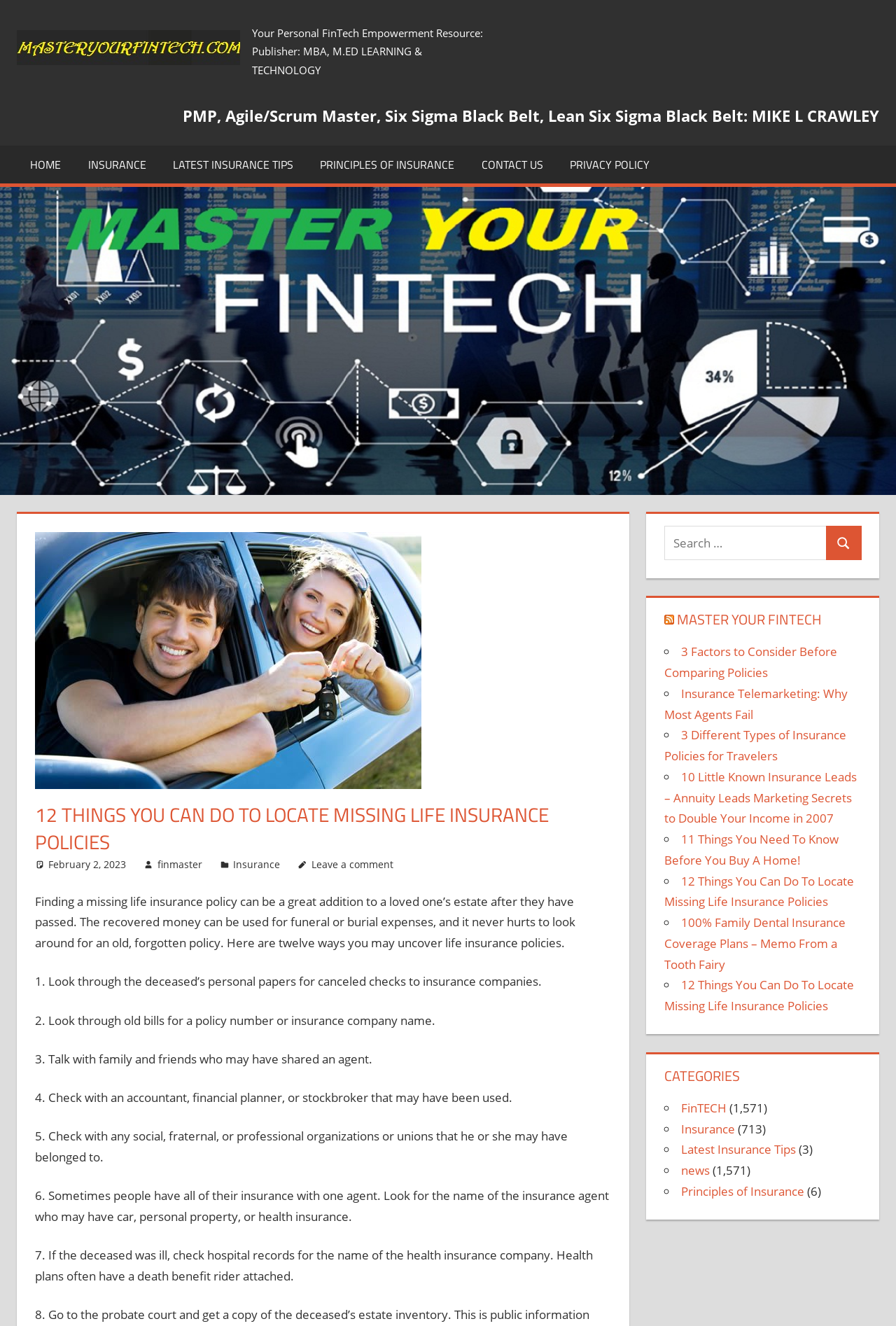Predict the bounding box coordinates of the area that should be clicked to accomplish the following instruction: "Search for something". The bounding box coordinates should consist of four float numbers between 0 and 1, i.e., [left, top, right, bottom].

[0.741, 0.397, 0.961, 0.423]